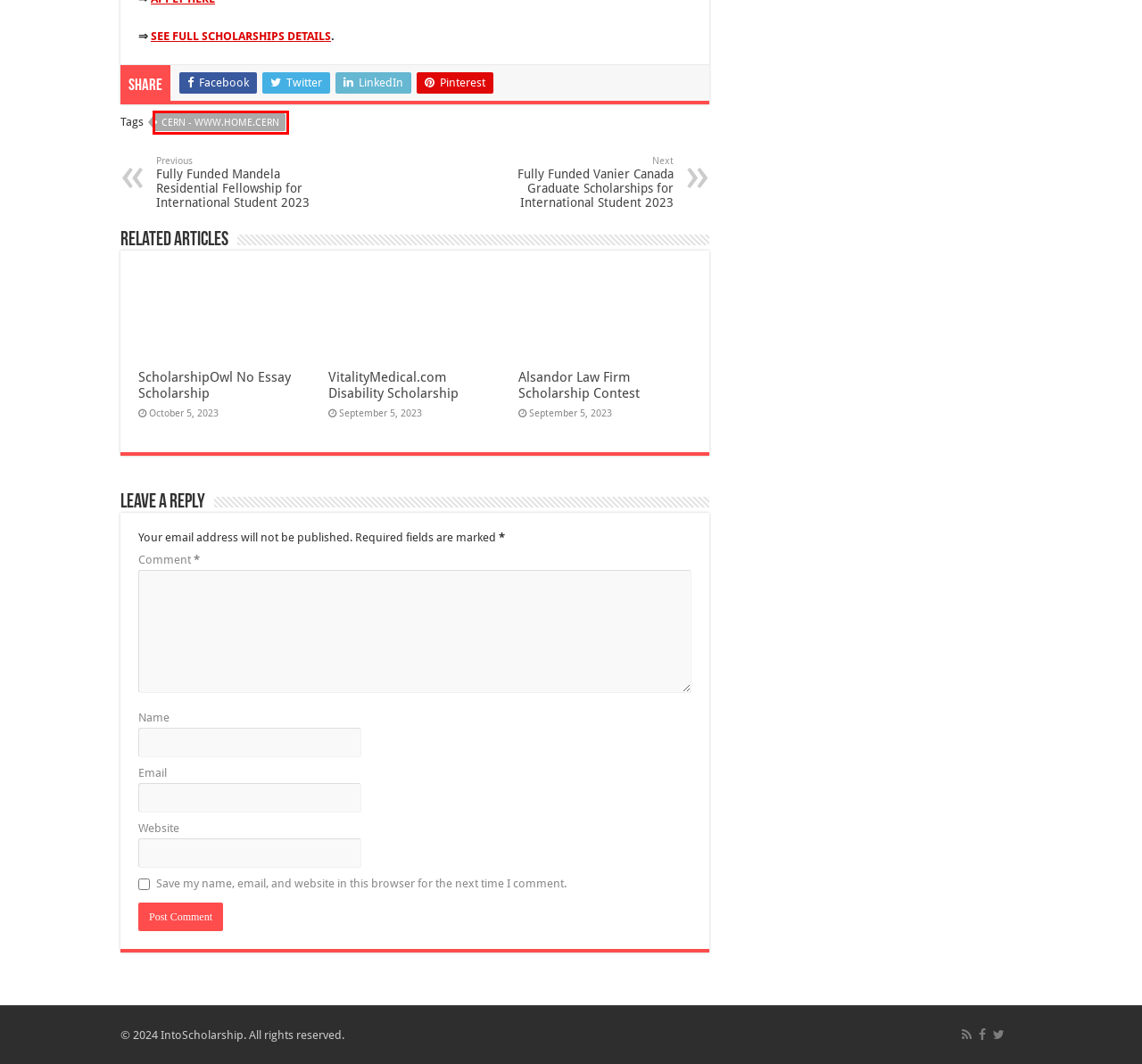Examine the webpage screenshot and identify the UI element enclosed in the red bounding box. Pick the webpage description that most accurately matches the new webpage after clicking the selected element. Here are the candidates:
A. Alsandor Law Firm Scholarship Contest - IntoScholarship
B. Fully Funded Mandela Residential Fellowship for International Student 2023 - IntoScholarship
C. Fully Funded Vanier Canada Graduate Scholarships for International Student 2023 - IntoScholarship
D. ScholarshipOwl No Essay Scholarship - IntoScholarship
E. VitalityMedical.com Disability Scholarship - IntoScholarship
F. "Be Bold" No-Essay Scholarship - IntoScholarship
G. CERN - www.home.cern Archives - IntoScholarship
H. About Into Scholarship - IntoScholarship

G